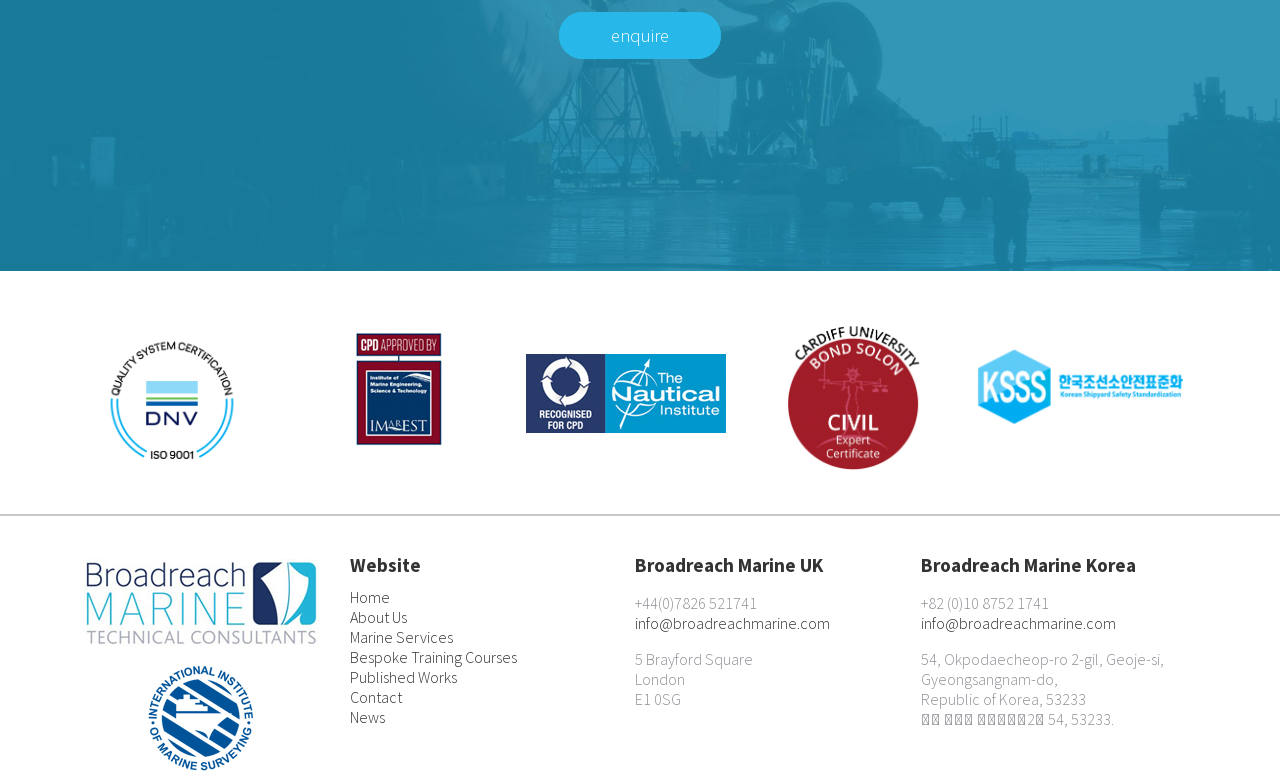Identify the bounding box coordinates of the section to be clicked to complete the task described by the following instruction: "View related product DCFB306FB Ringed Mortice Knob". The coordinates should be four float numbers between 0 and 1, formatted as [left, top, right, bottom].

None